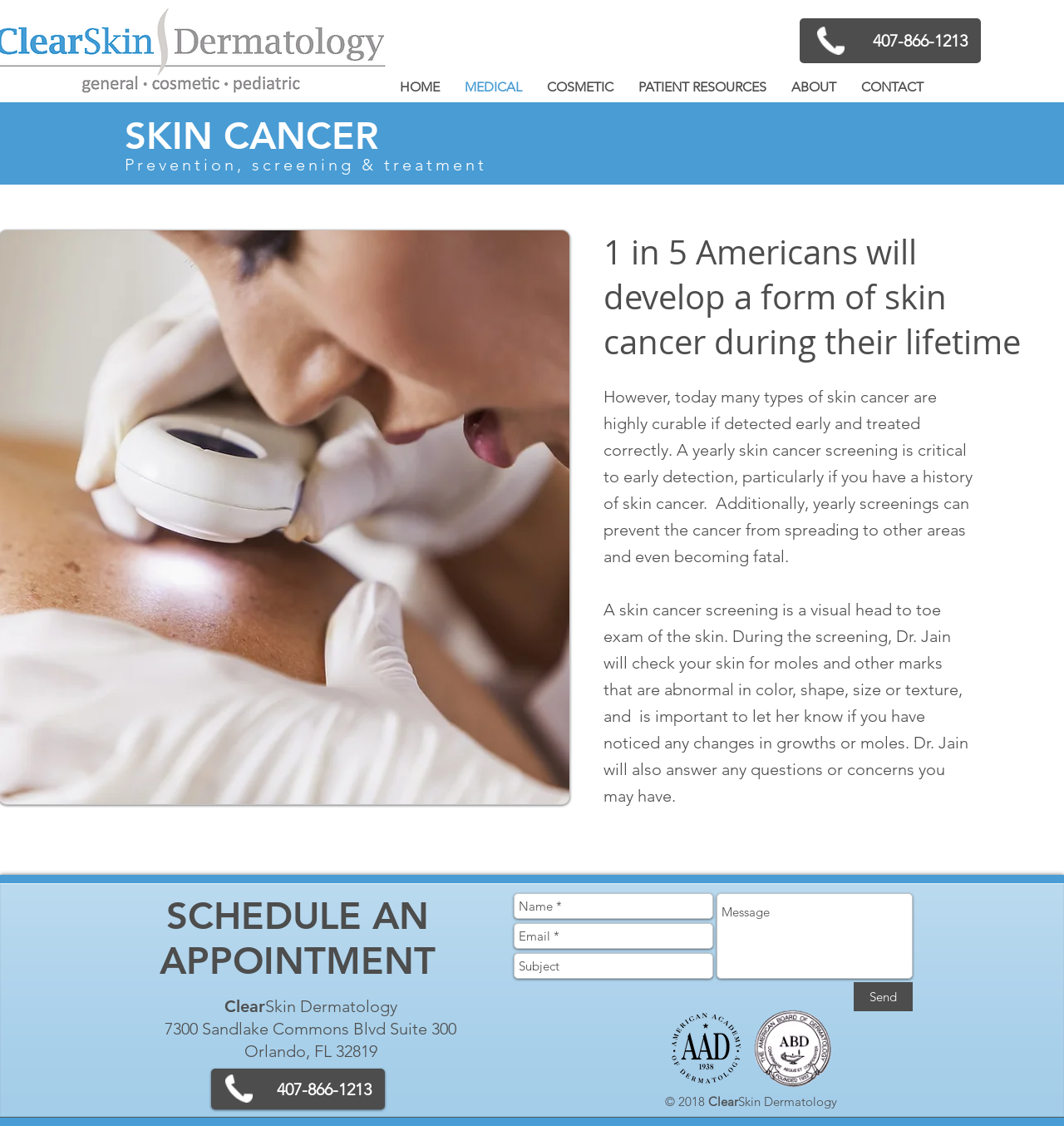Given the description aria-label="Email *" name="email" placeholder="Email *", predict the bounding box coordinates of the UI element. Ensure the coordinates are in the format (top-left x, top-left y, bottom-right x, bottom-right y) and all values are between 0 and 1.

[0.483, 0.82, 0.67, 0.843]